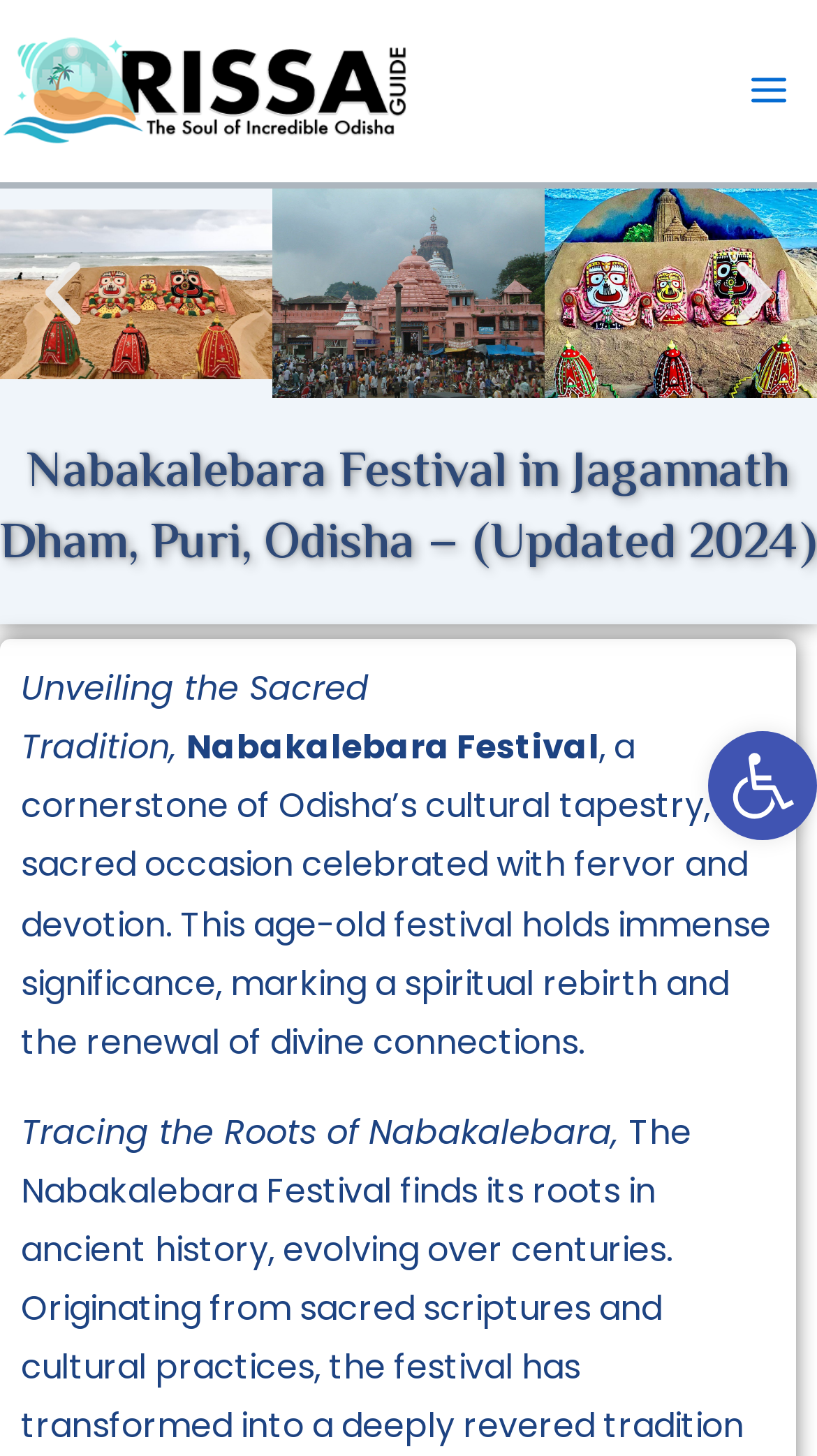Extract the bounding box coordinates for the UI element described as: "Main Menu".

[0.883, 0.03, 1.0, 0.095]